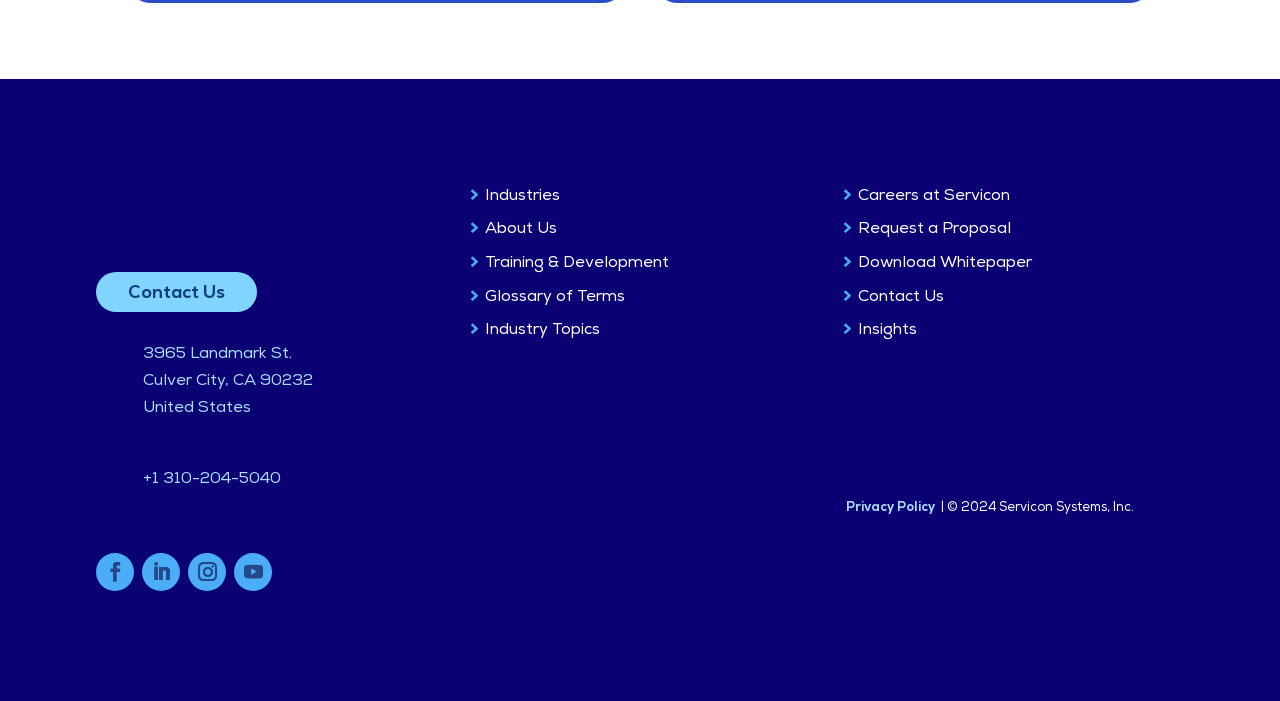What is the company name?
Answer the question with as much detail as you can, using the image as a reference.

The company name can be found in the logo at the top left corner of the webpage, which is an image with the text 'Servicon Logo'.